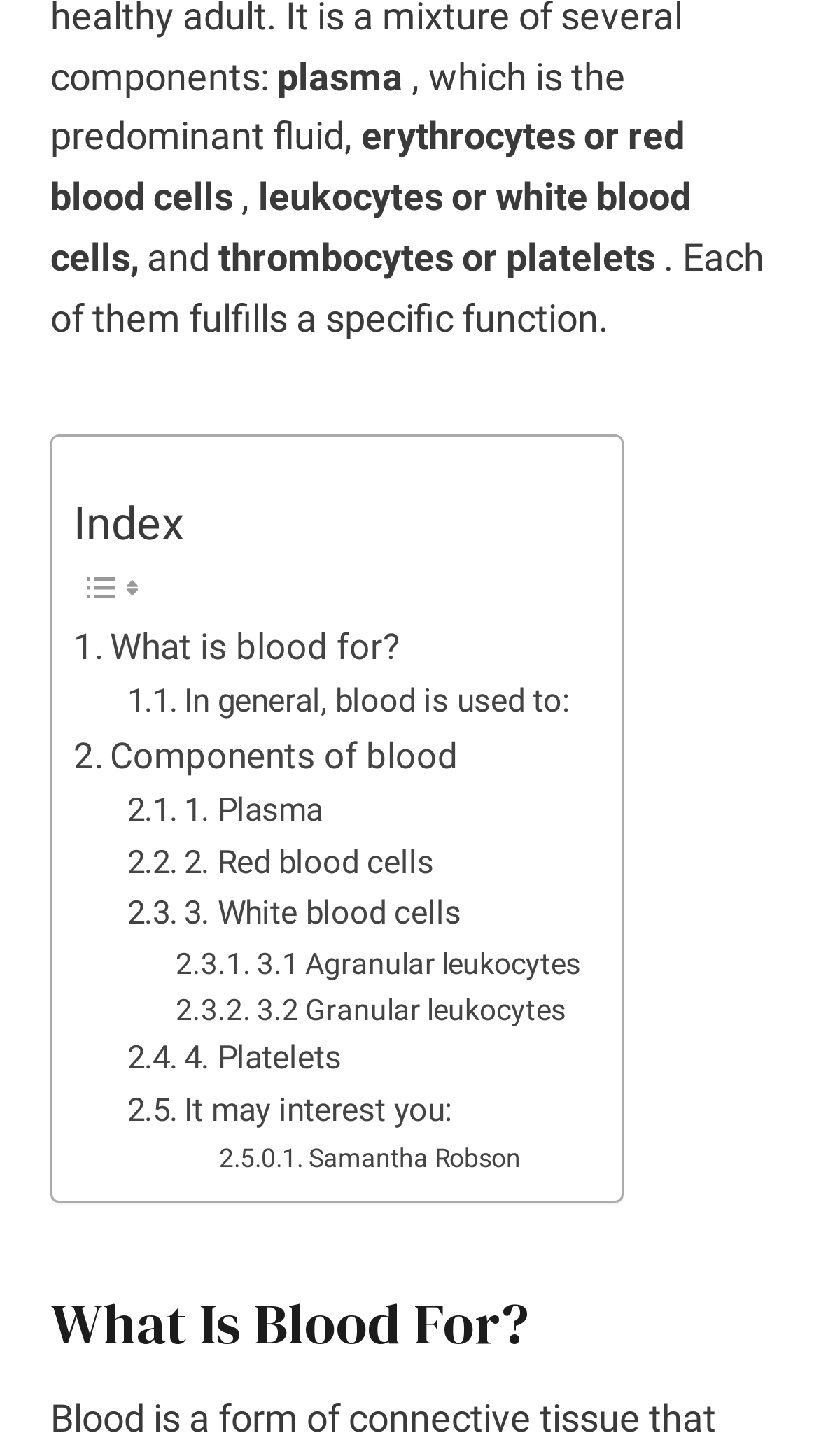Can you give a detailed response to the following question using the information from the image? What are the three types of blood cells?

The webpage mentions three types of blood cells: erythrocytes or red blood cells, leukocytes or white blood cells, and thrombocytes or platelets.